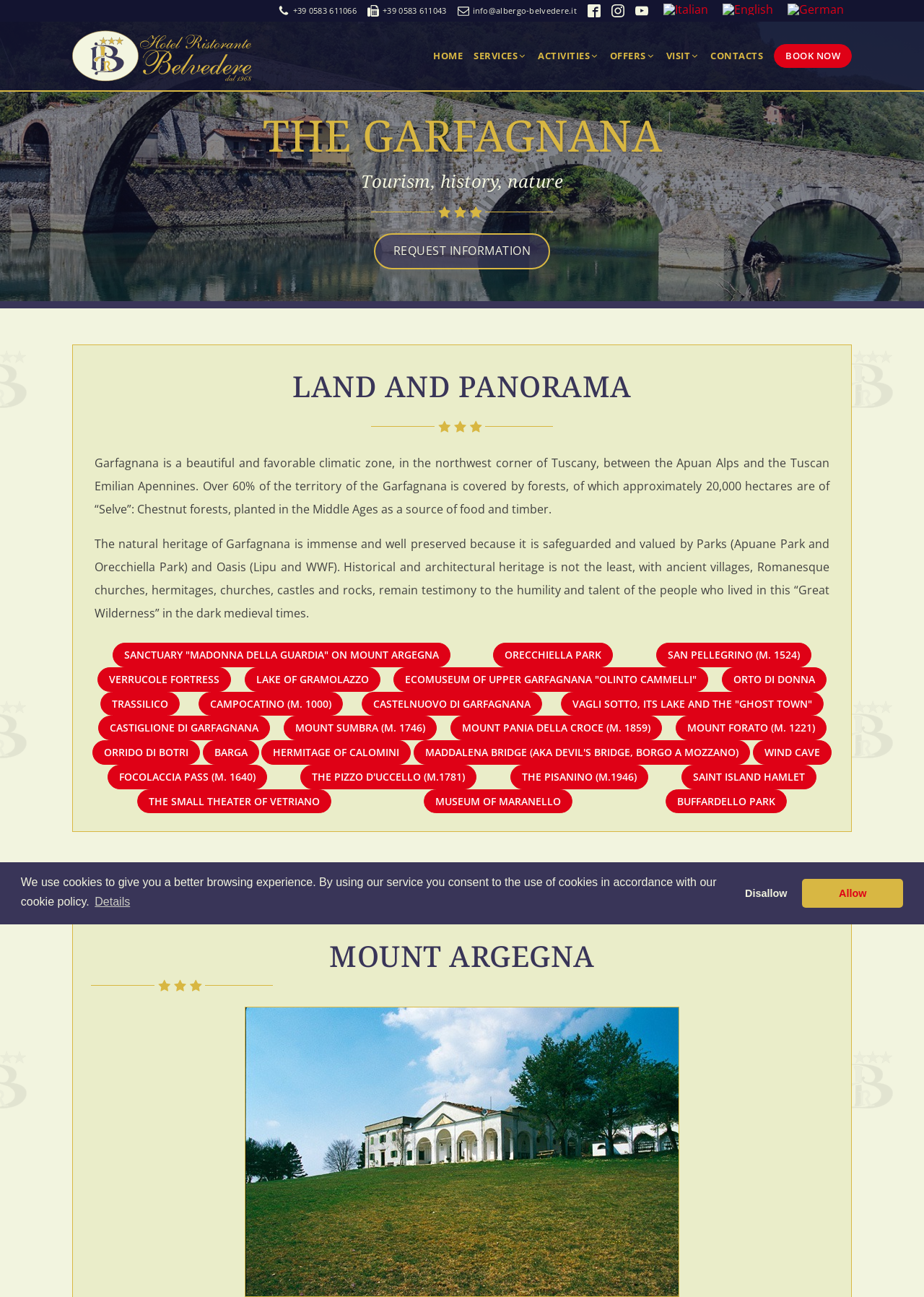What is the name of the park mentioned in the webpage? Examine the screenshot and reply using just one word or a brief phrase.

Orecchiella Park